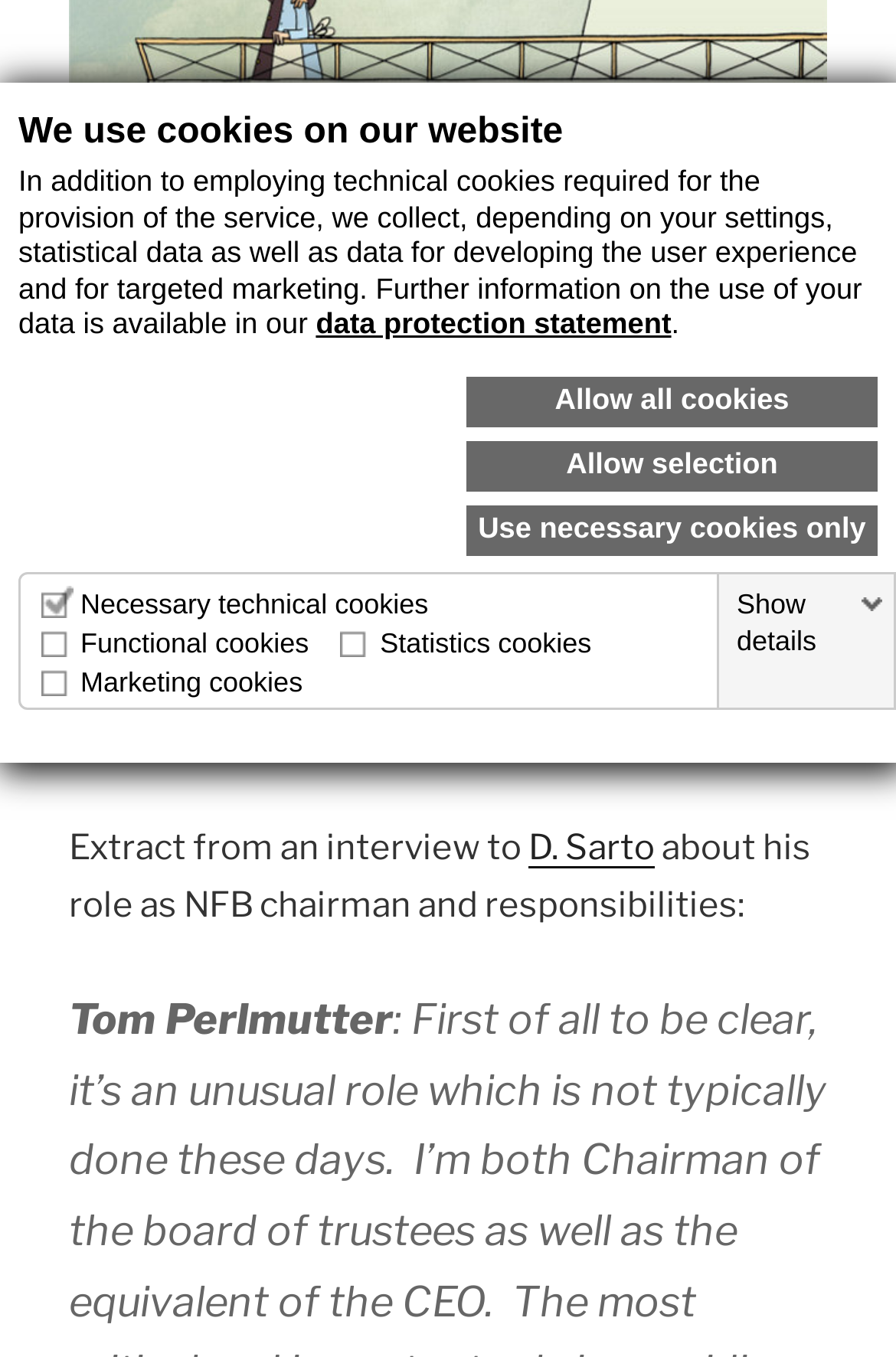Give the bounding box coordinates for the element described as: "简体中文".

None